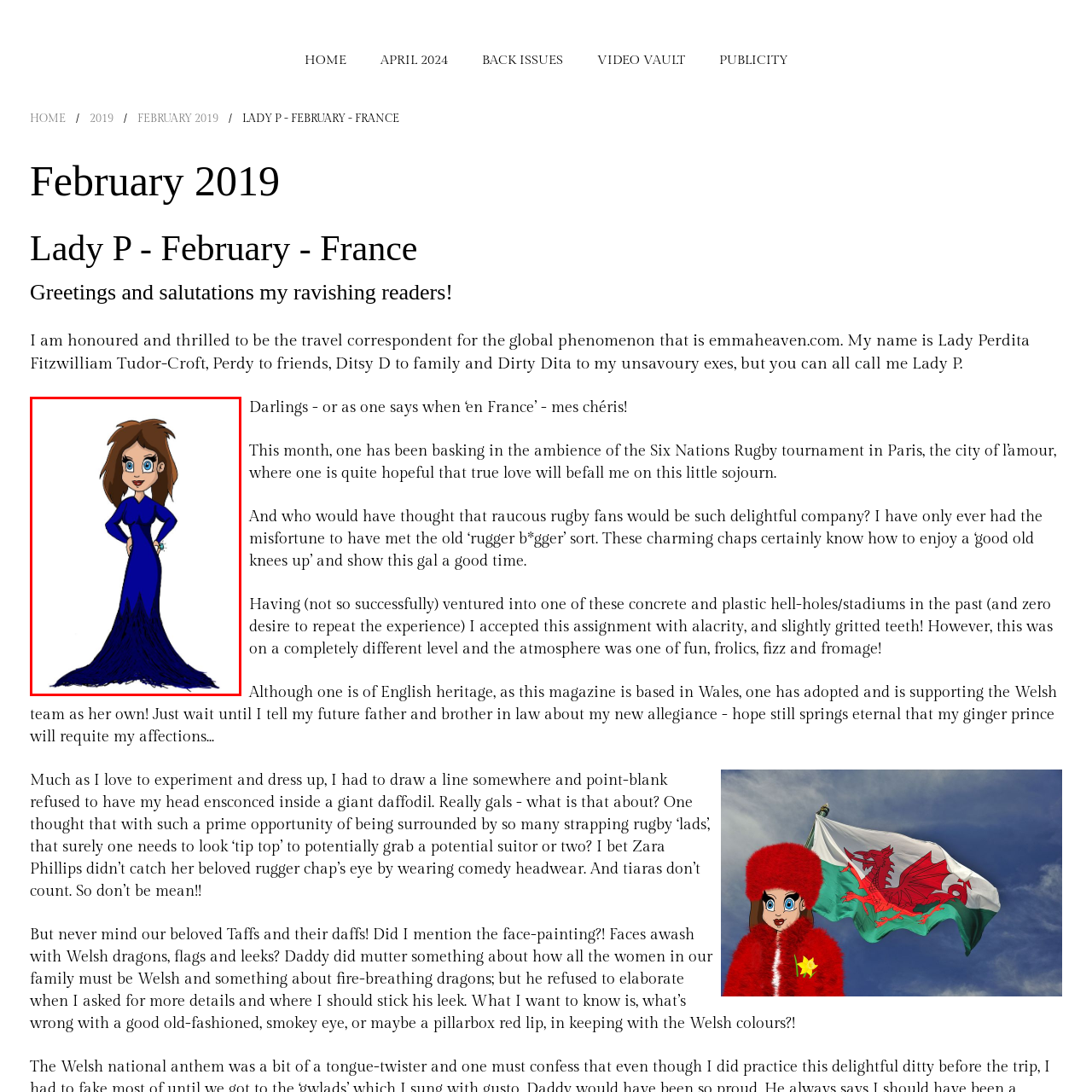Identify the subject within the red bounding box and respond to the following question in a single word or phrase:
What is the color of Lady P's eyes?

blue